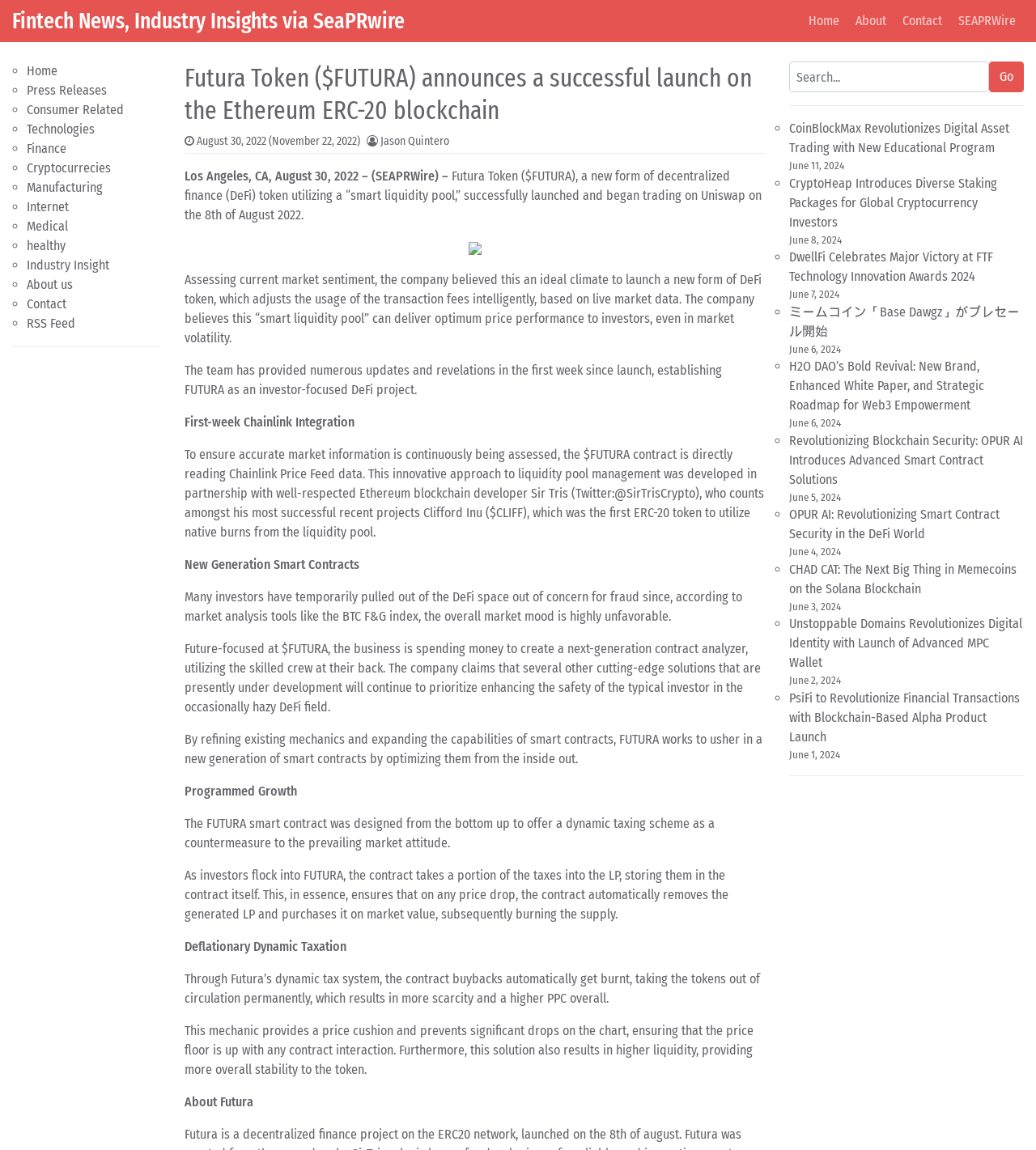What is the name of the company that developed FUTURA?
With the help of the image, please provide a detailed response to the question.

I searched the entire webpage but couldn't find any mention of the company that developed FUTURA.